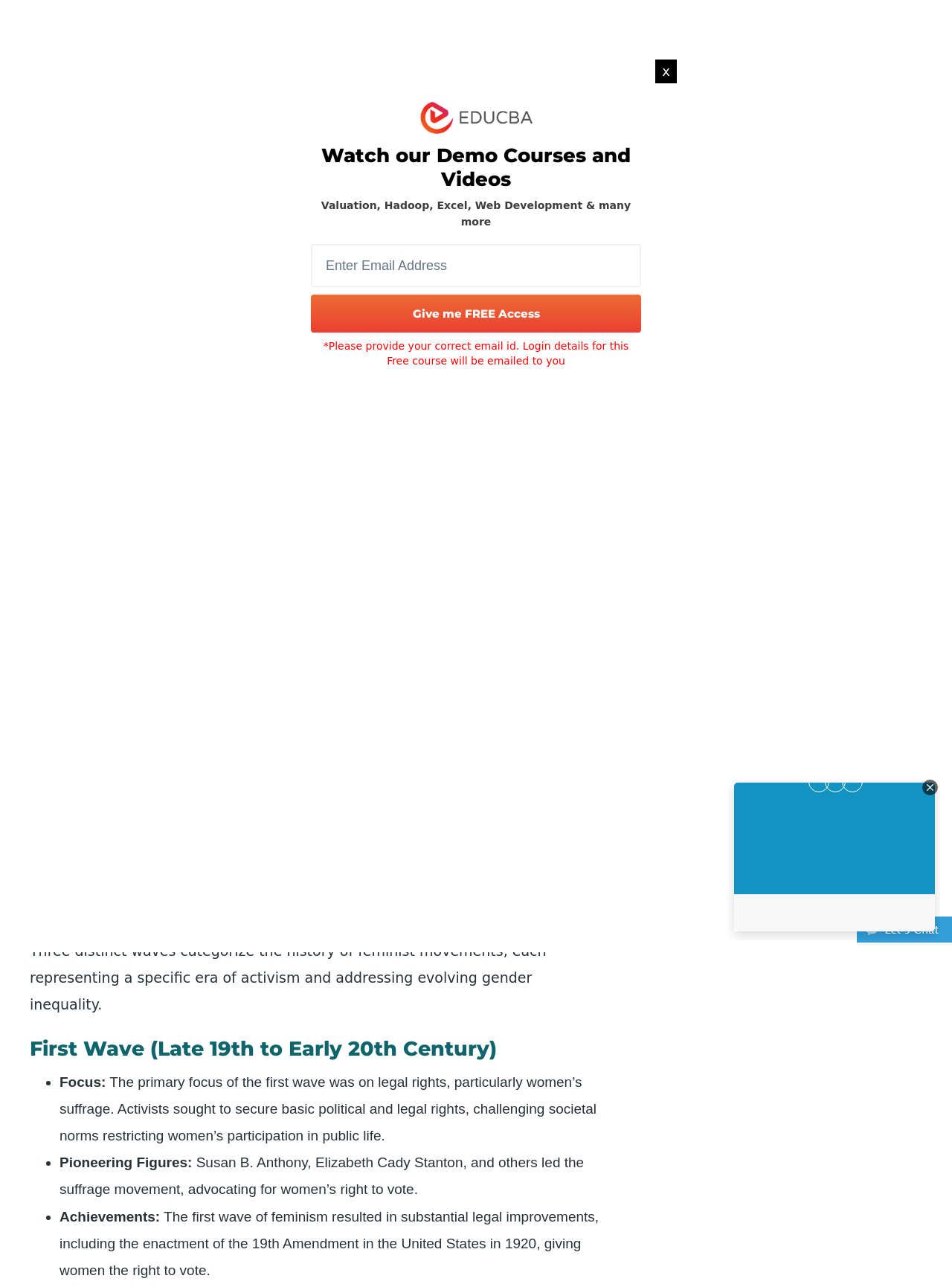Kindly provide the bounding box coordinates of the section you need to click on to fulfill the given instruction: "Explore".

[0.304, 0.029, 0.385, 0.064]